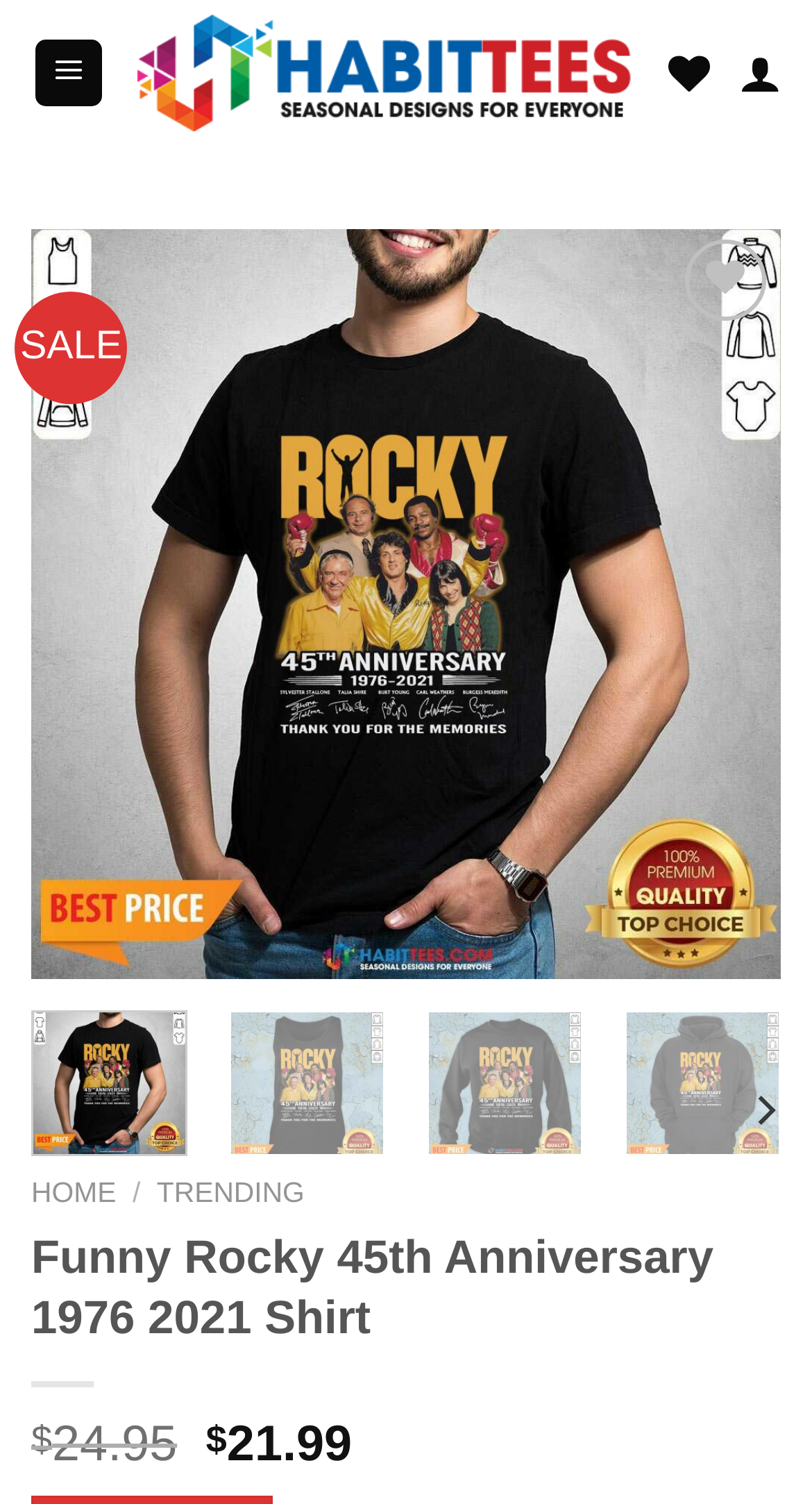Determine the bounding box coordinates of the clickable element to achieve the following action: 'Open the menu'. Provide the coordinates as four float values between 0 and 1, formatted as [left, top, right, bottom].

[0.042, 0.026, 0.126, 0.071]